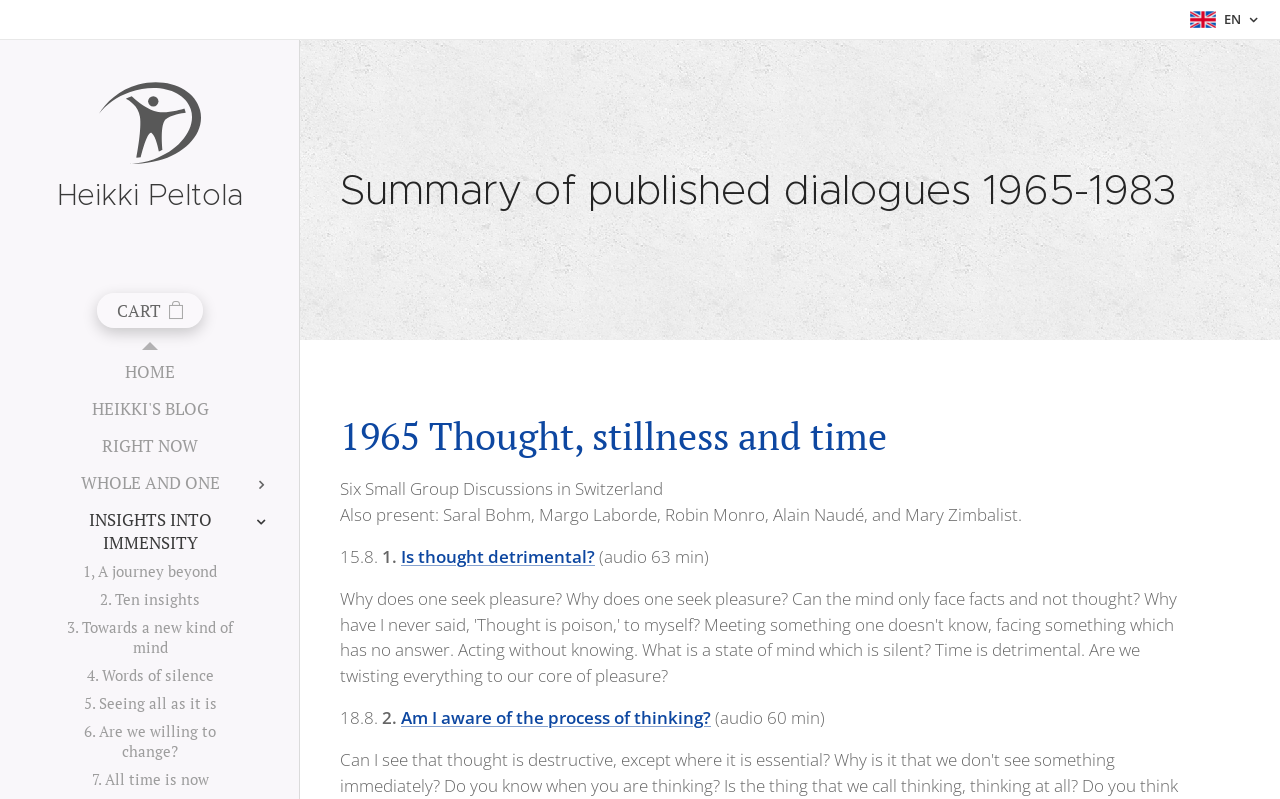Pinpoint the bounding box coordinates of the element you need to click to execute the following instruction: "Read the first published dialogue". The bounding box should be represented by four float numbers between 0 and 1, in the format [left, top, right, bottom].

[0.005, 0.698, 0.23, 0.731]